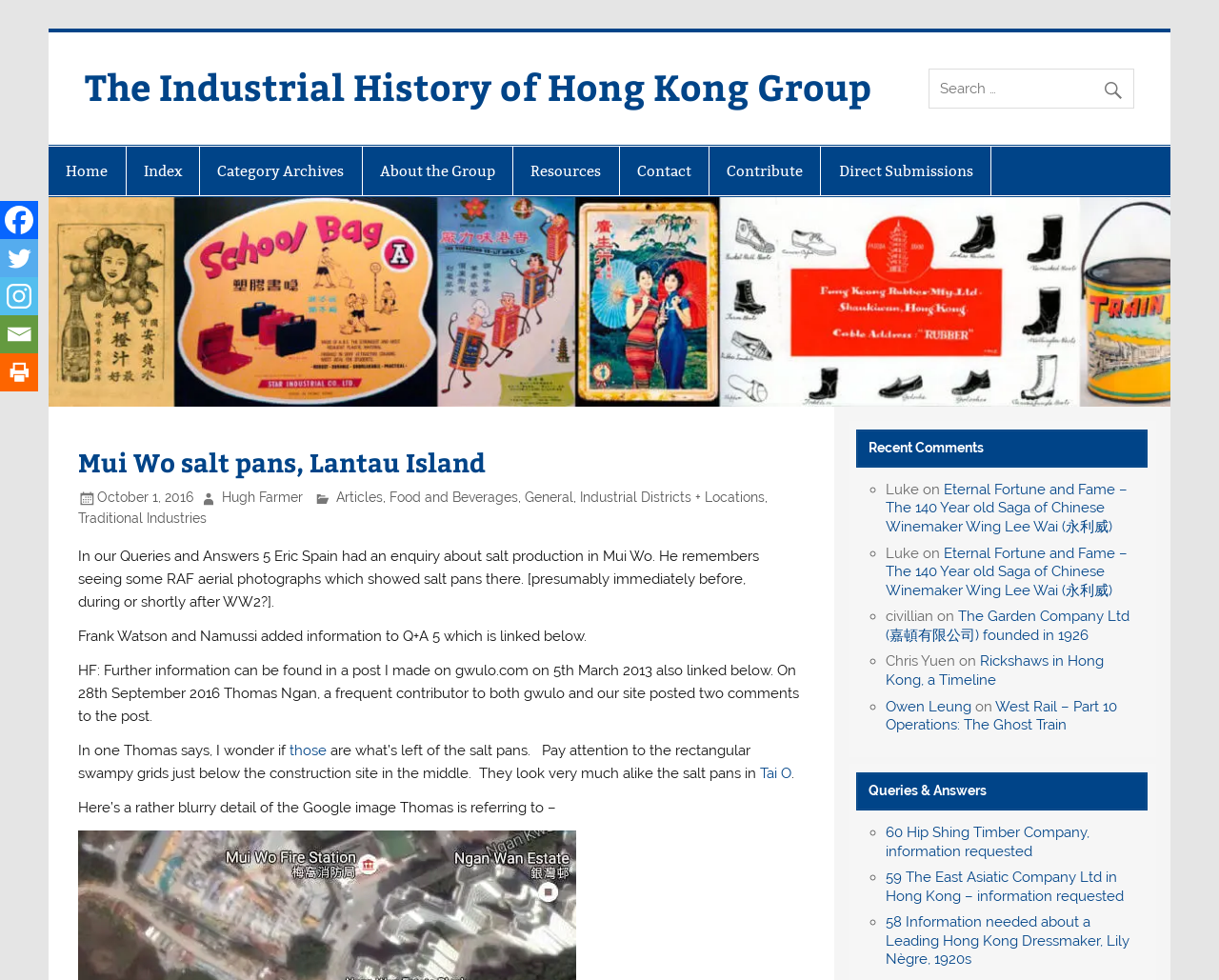Using the given element description, provide the bounding box coordinates (top-left x, top-left y, bottom-right x, bottom-right y) for the corresponding UI element in the screenshot: aria-label="Twitter" title="Twitter"

[0.0, 0.244, 0.031, 0.283]